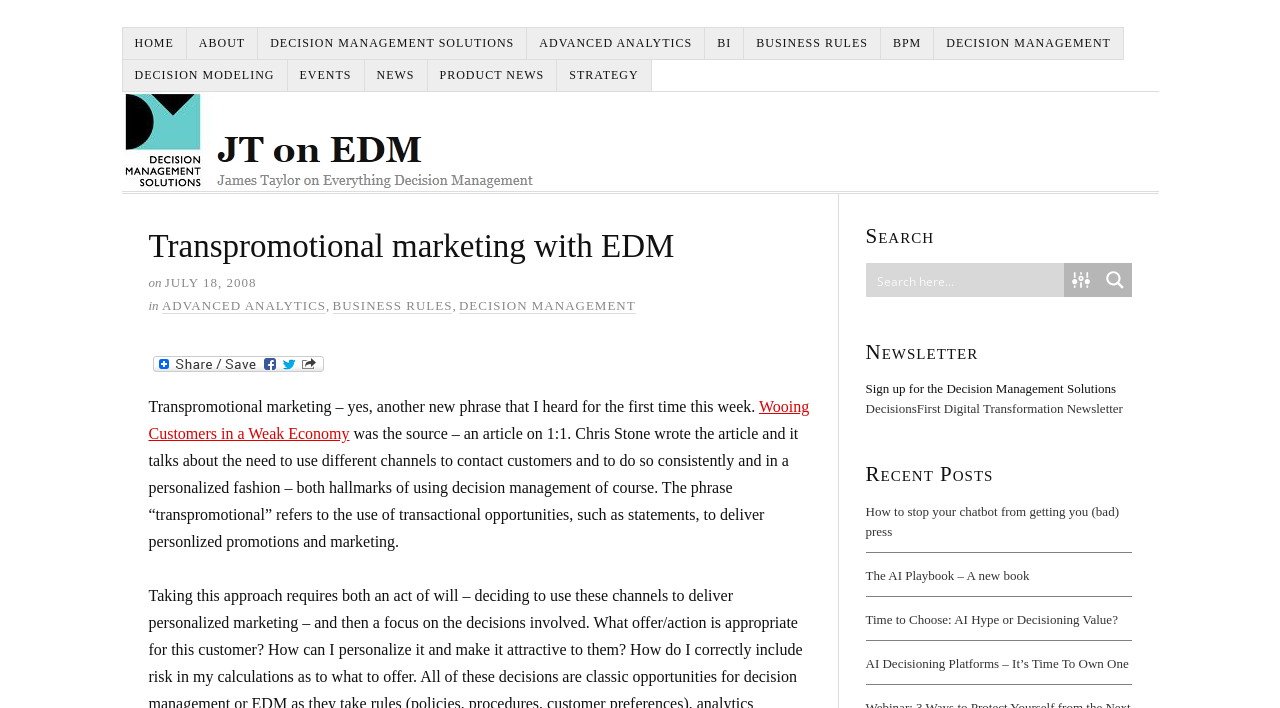Please identify the bounding box coordinates of the clickable area that will fulfill the following instruction: "Sign up for the Decision Management Solutions newsletter". The coordinates should be in the format of four float numbers between 0 and 1, i.e., [left, top, right, bottom].

[0.676, 0.566, 0.877, 0.588]